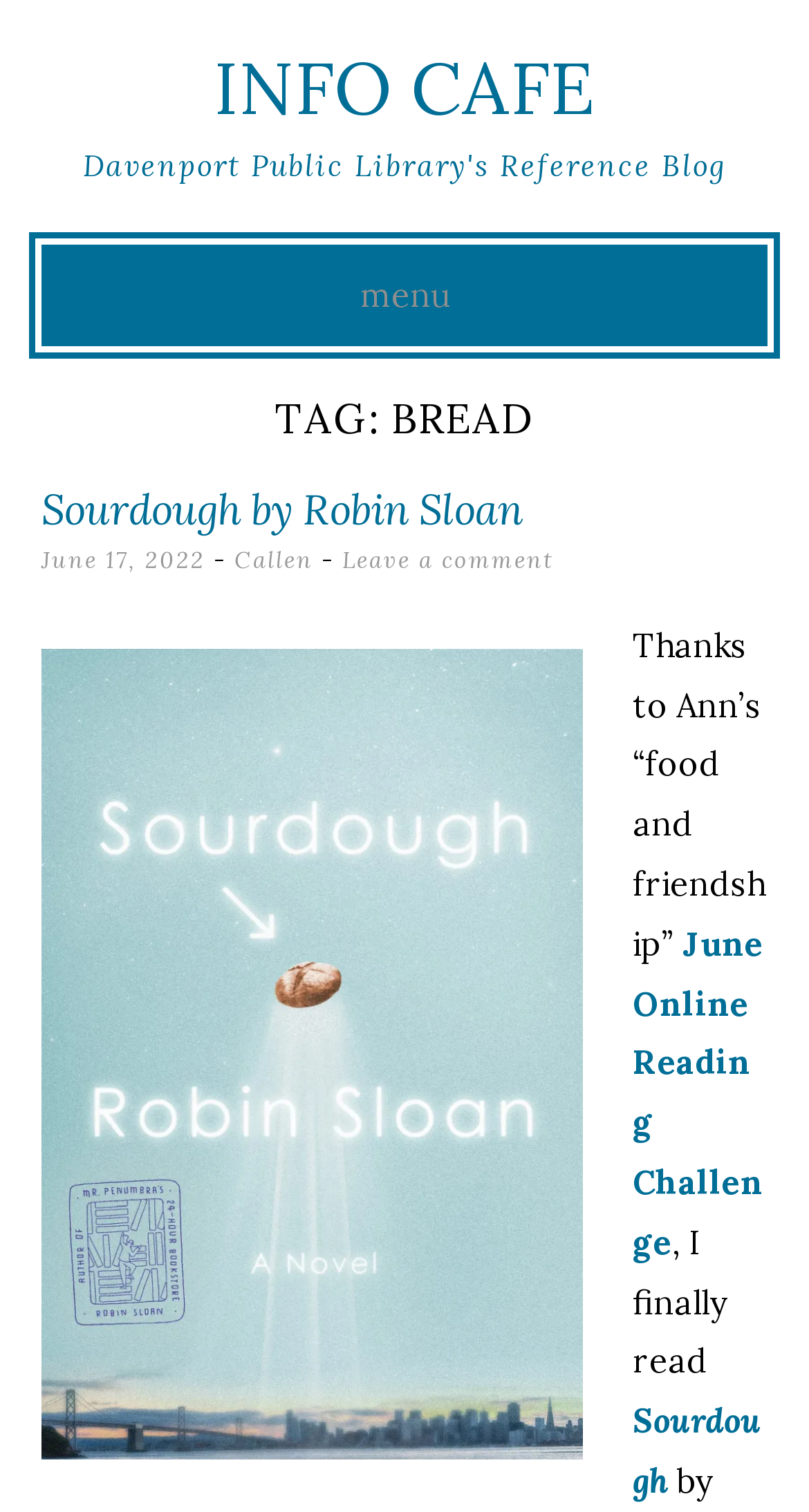Based on the element description Leave a comment, identify the bounding box coordinates for the UI element. The coordinates should be in the format (top-left x, top-left y, bottom-right x, bottom-right y) and within the 0 to 1 range.

[0.423, 0.361, 0.685, 0.38]